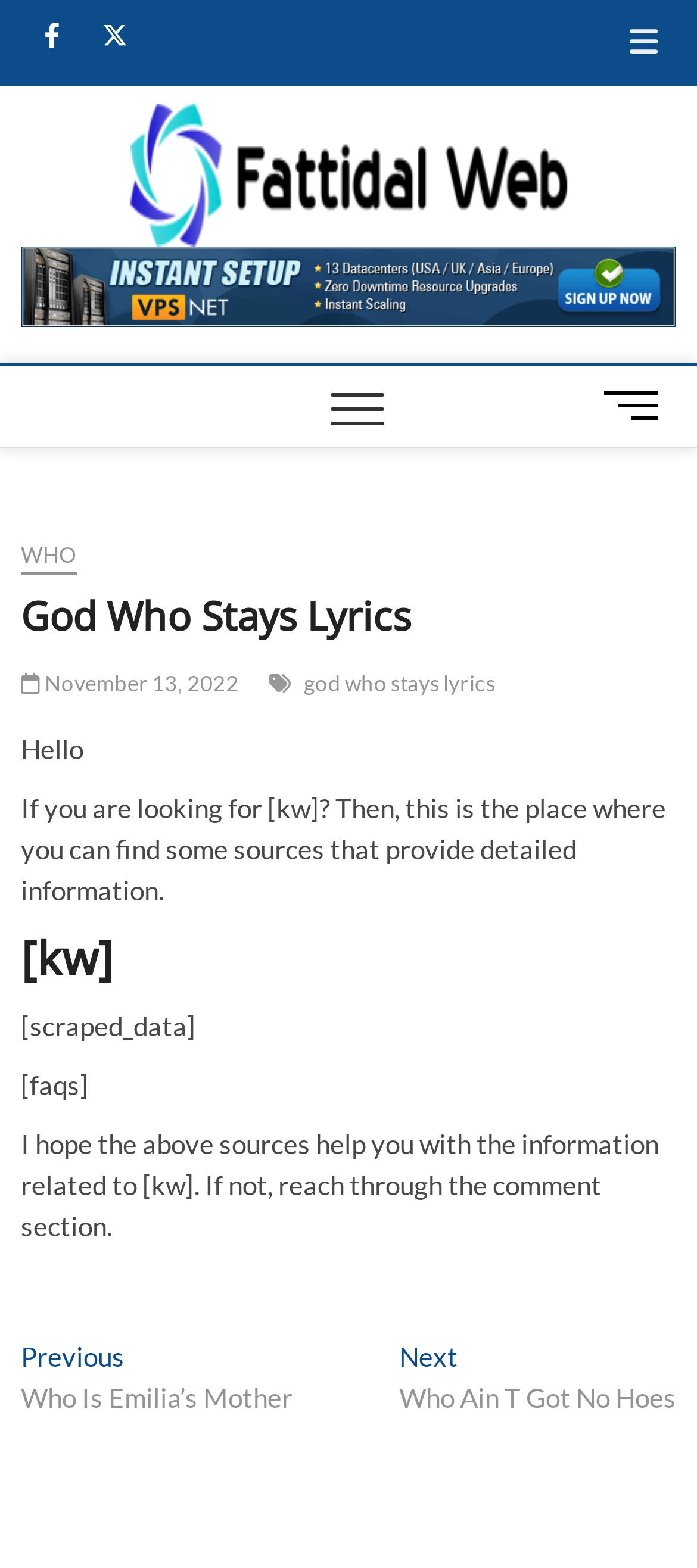Please specify the bounding box coordinates of the element that should be clicked to execute the given instruction: 'Open the main menu'. Ensure the coordinates are four float numbers between 0 and 1, expressed as [left, top, right, bottom].

[0.474, 0.239, 0.551, 0.285]